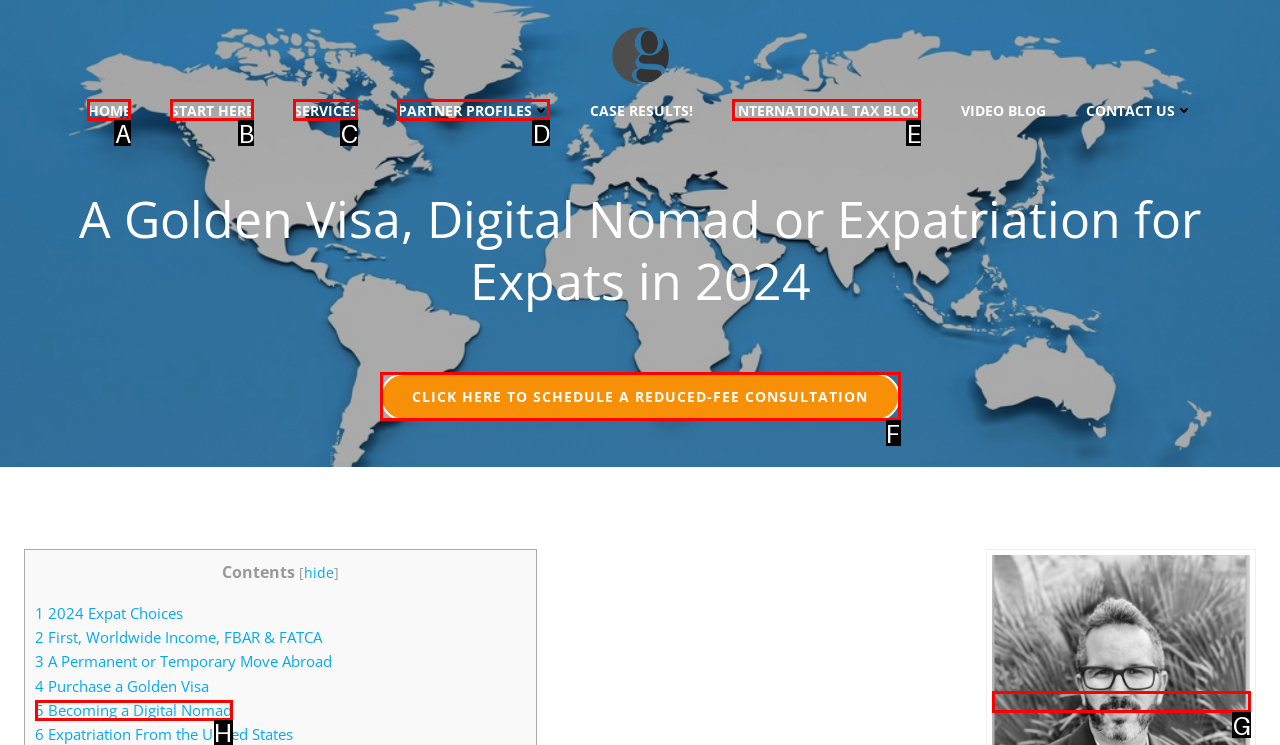Determine which UI element you should click to perform the task: explore the 2024 expat choices
Provide the letter of the correct option from the given choices directly.

G